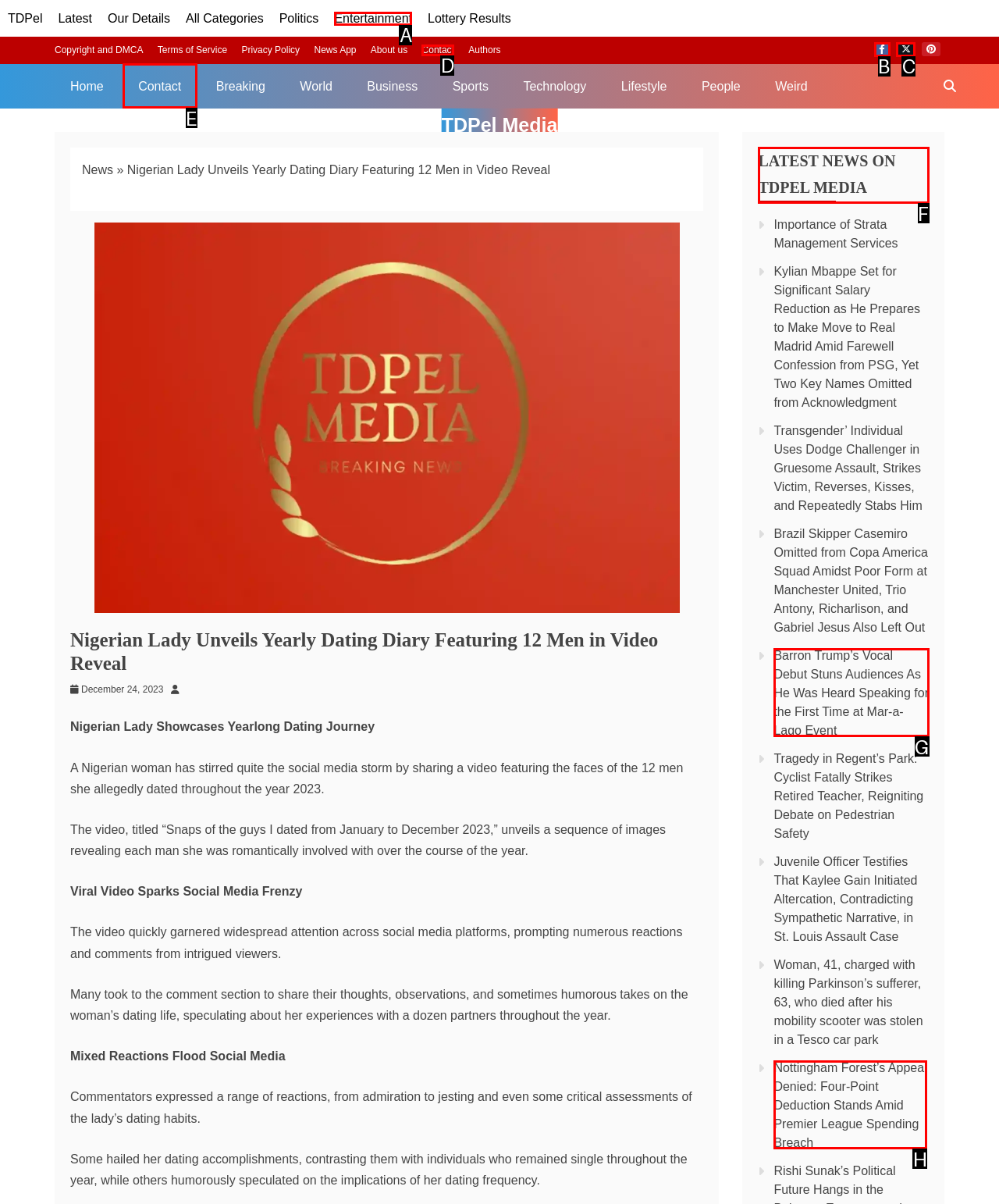Tell me which one HTML element I should click to complete the following instruction: Read the latest news on TDPel Media
Answer with the option's letter from the given choices directly.

F